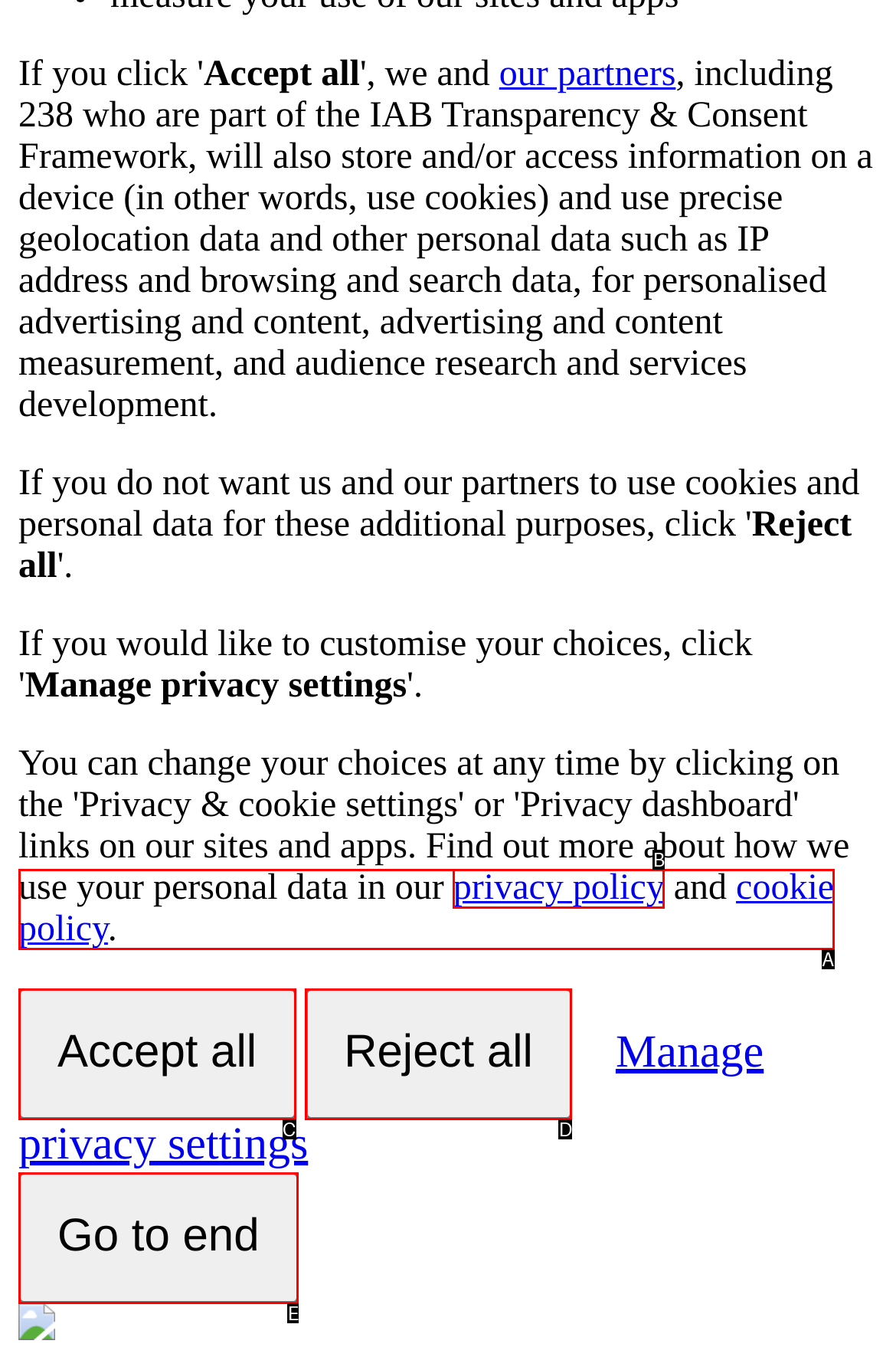Identify which HTML element matches the description: Accept all. Answer with the correct option's letter.

C